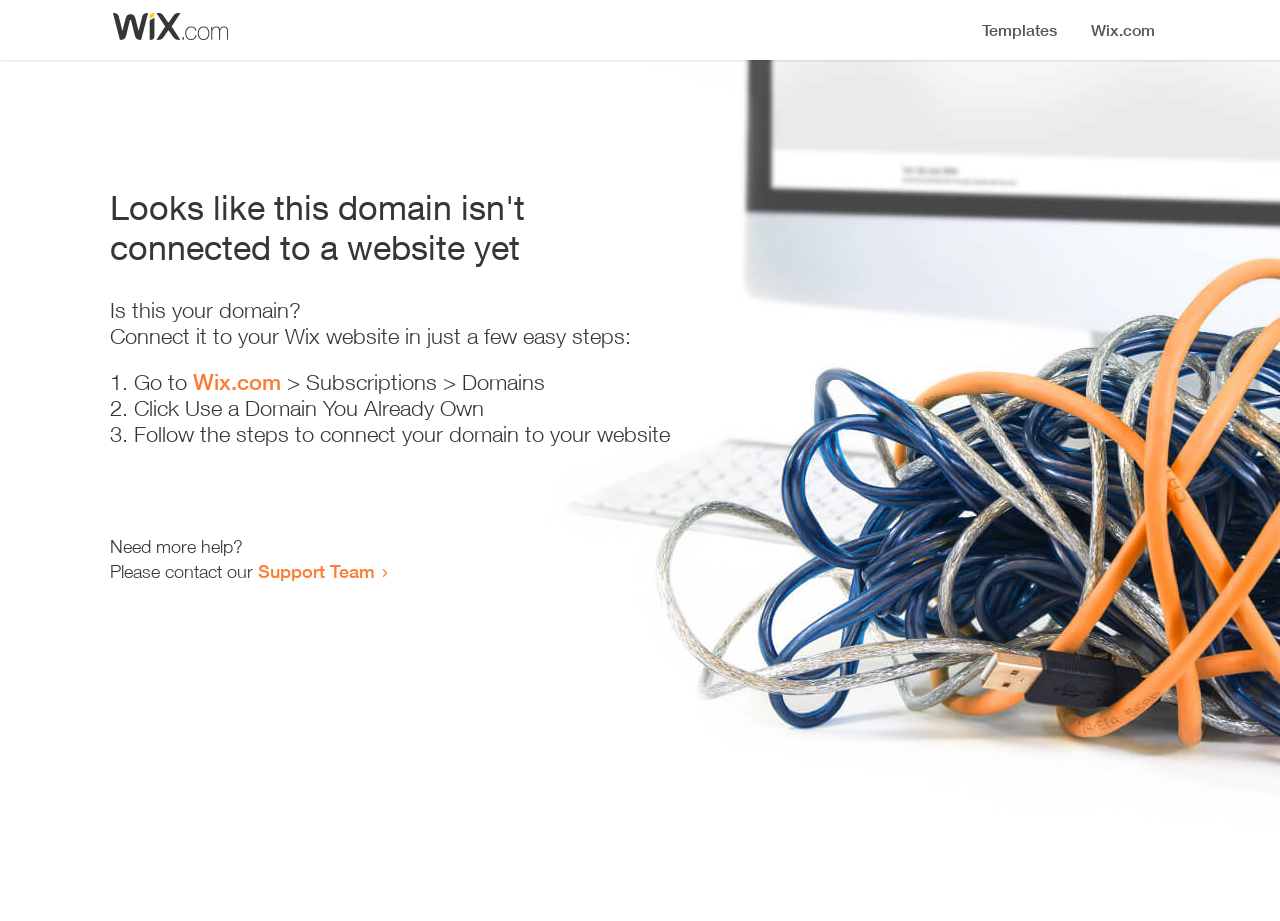Where can I get more help?
Using the visual information from the image, give a one-word or short-phrase answer.

Support Team